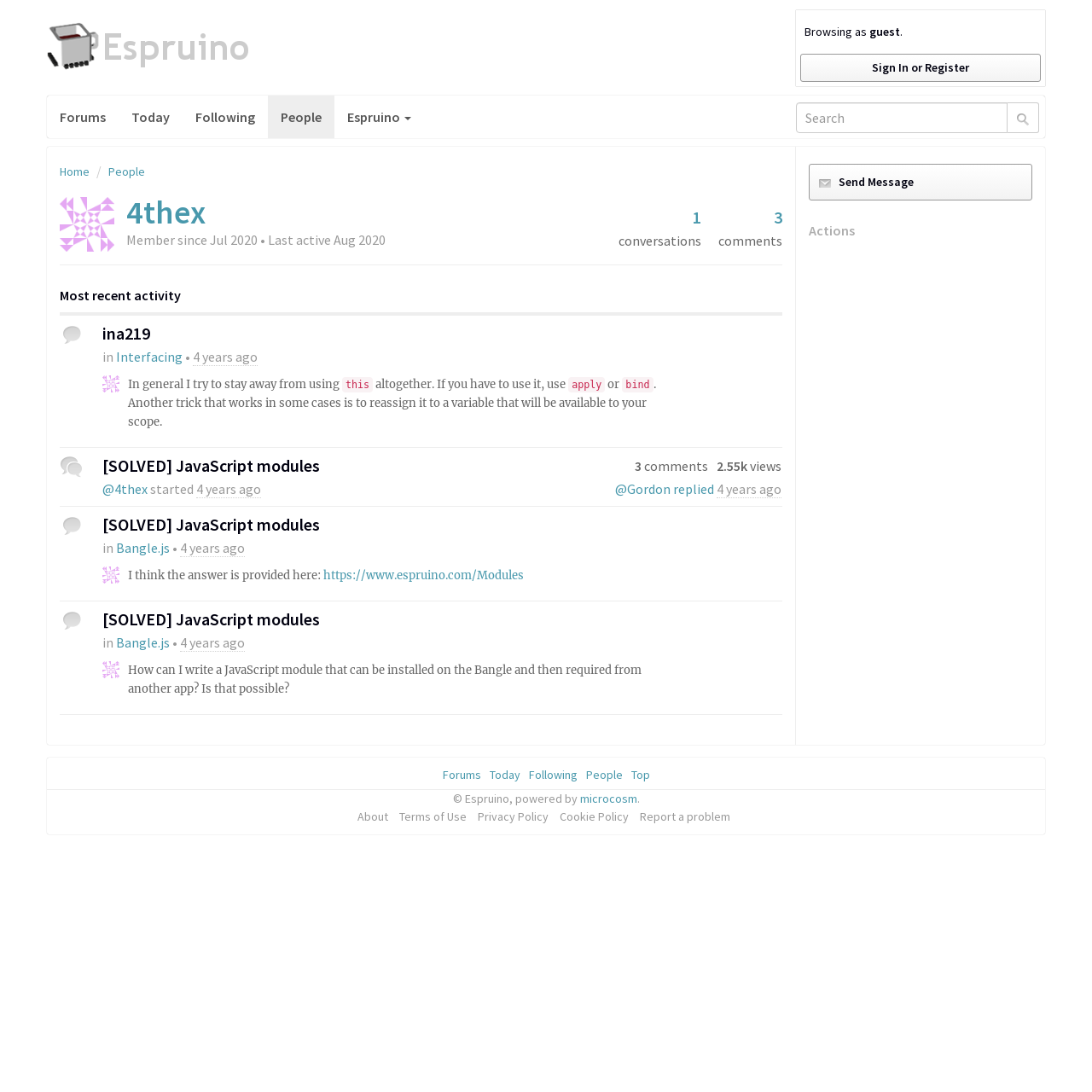Highlight the bounding box coordinates of the region I should click on to meet the following instruction: "View profile".

[0.055, 0.18, 0.105, 0.23]